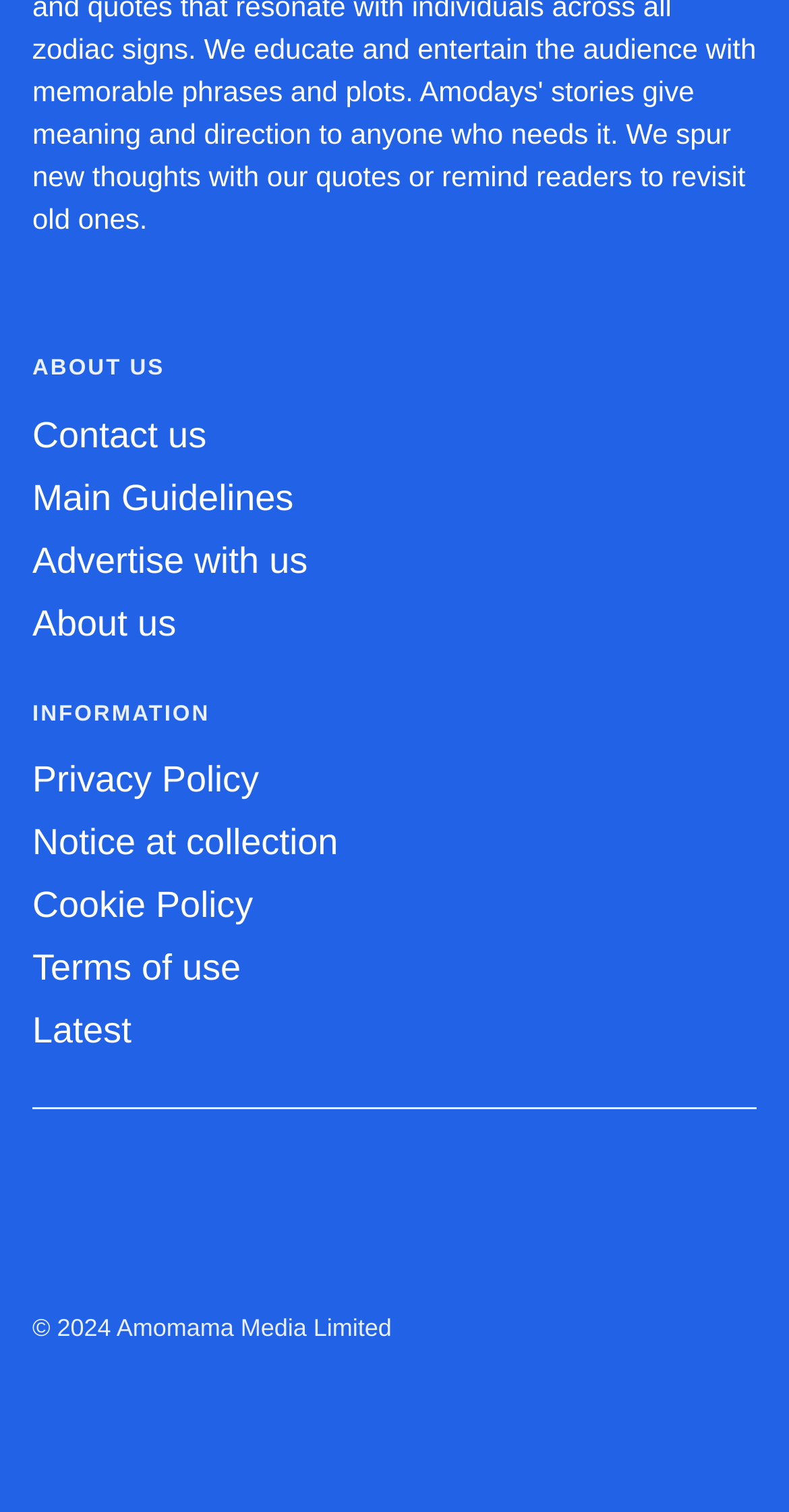Please answer the following query using a single word or phrase: 
What is the first link in the ABOUT US section?

Contact us